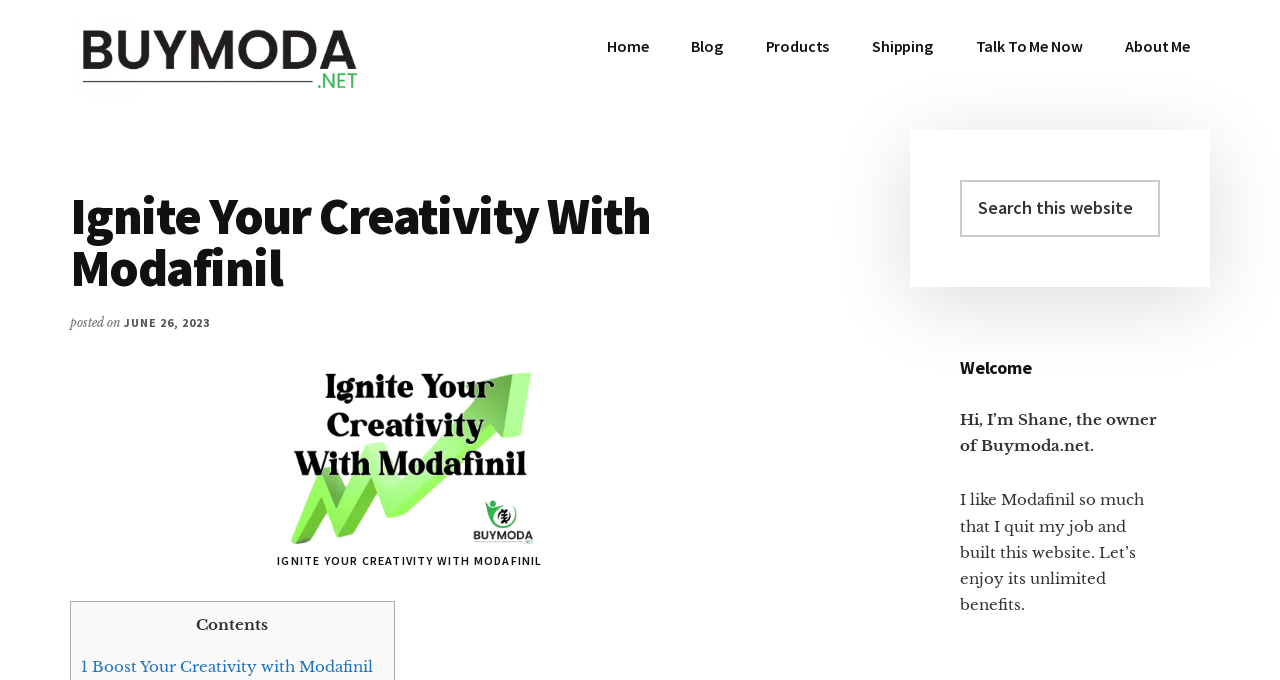Find the bounding box coordinates of the clickable area required to complete the following action: "Search this website".

[0.75, 0.265, 0.906, 0.348]